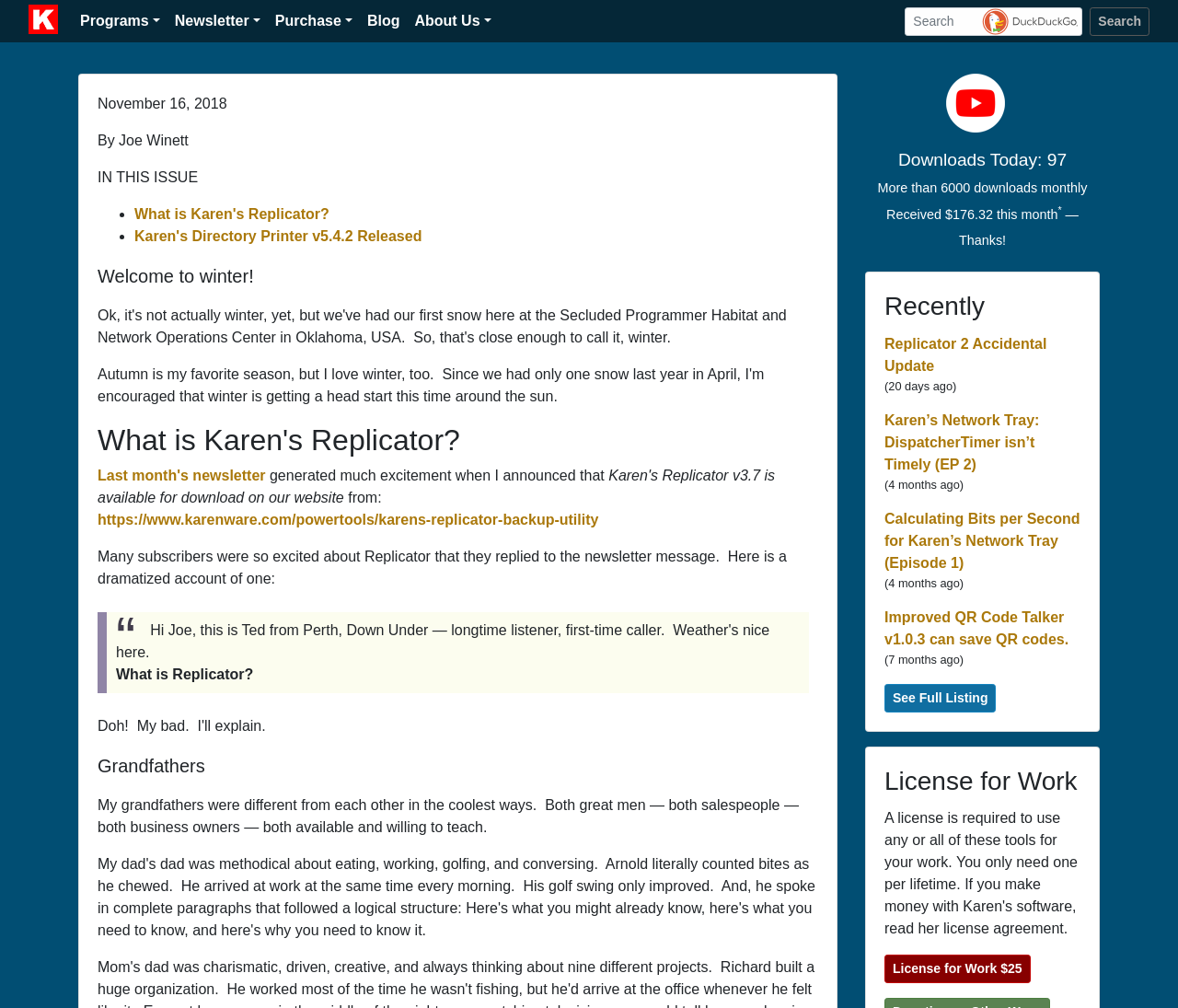What is the main topic of this webpage?
Refer to the image and give a detailed answer to the query.

Based on the webpage content, the main topic is Karen's Replicator, which is a software tool. The webpage provides information about the tool, its features, and updates.